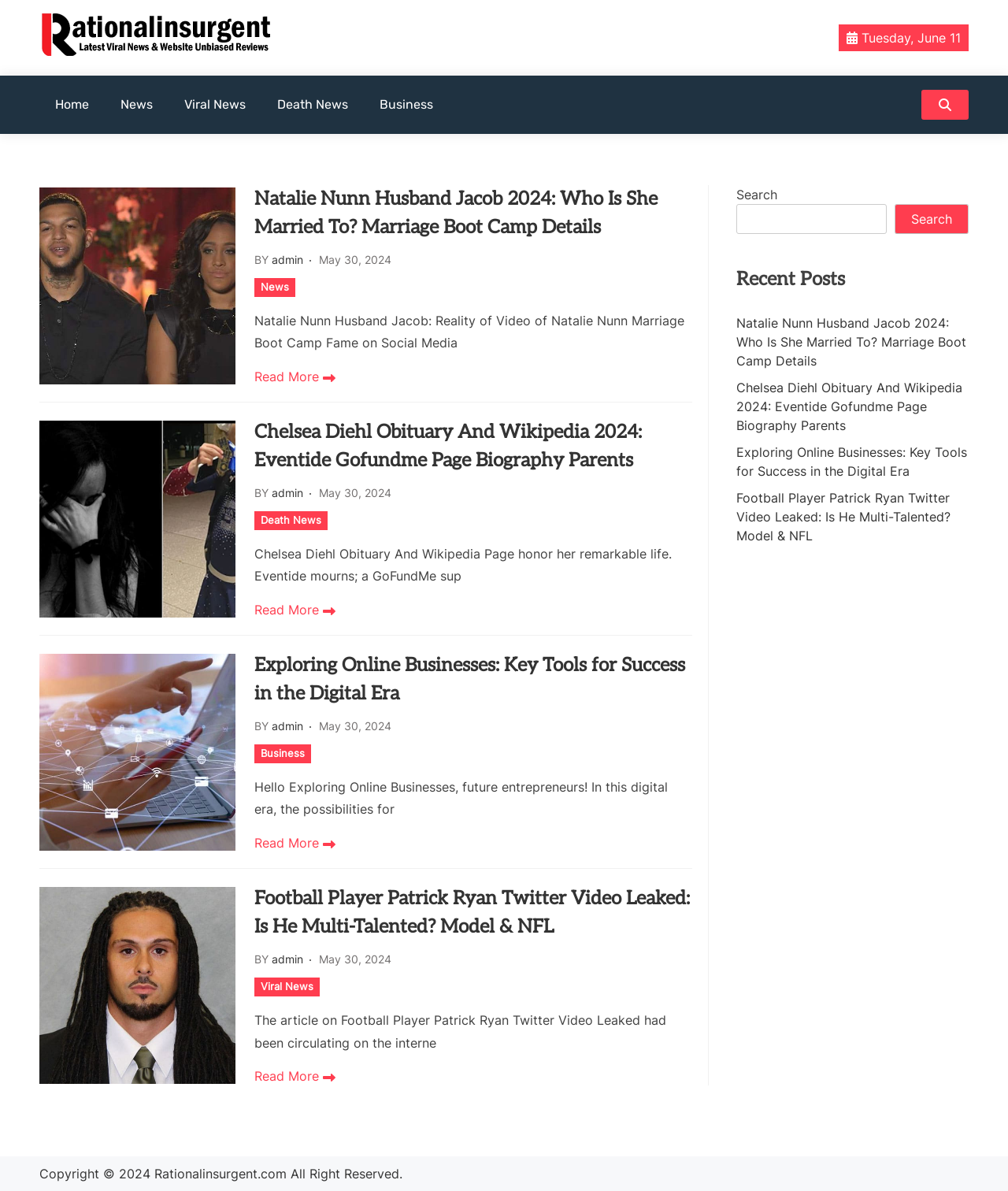Locate the bounding box coordinates of the clickable area to execute the instruction: "Click the Home link". Provide the coordinates as four float numbers between 0 and 1, represented as [left, top, right, bottom].

[0.039, 0.063, 0.104, 0.112]